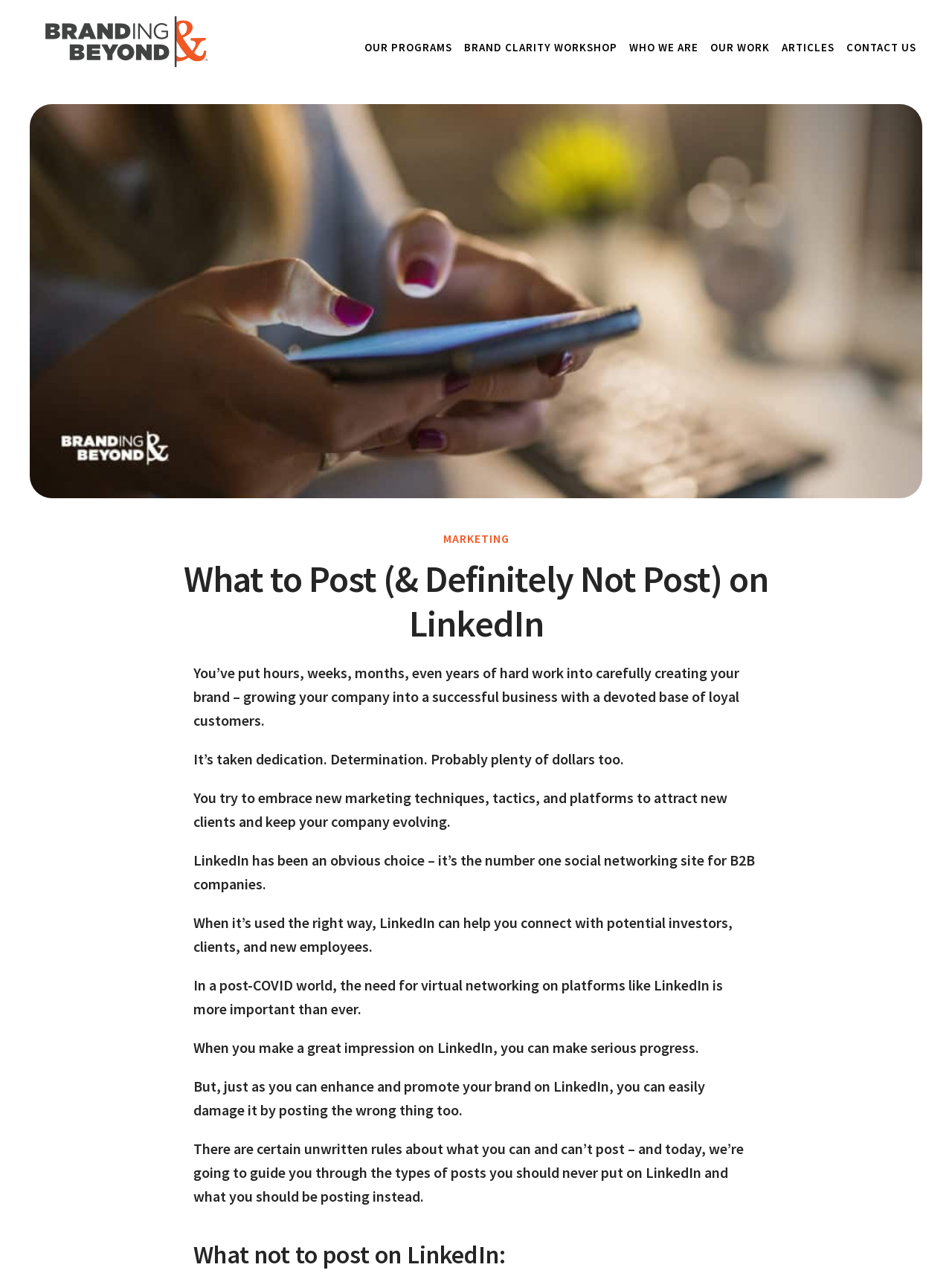What is the purpose of LinkedIn according to the article?
Refer to the image and provide a detailed answer to the question.

According to the article, LinkedIn can be used to connect with potential investors, clients, and employees, and is especially important in a post-COVID world for virtual networking.